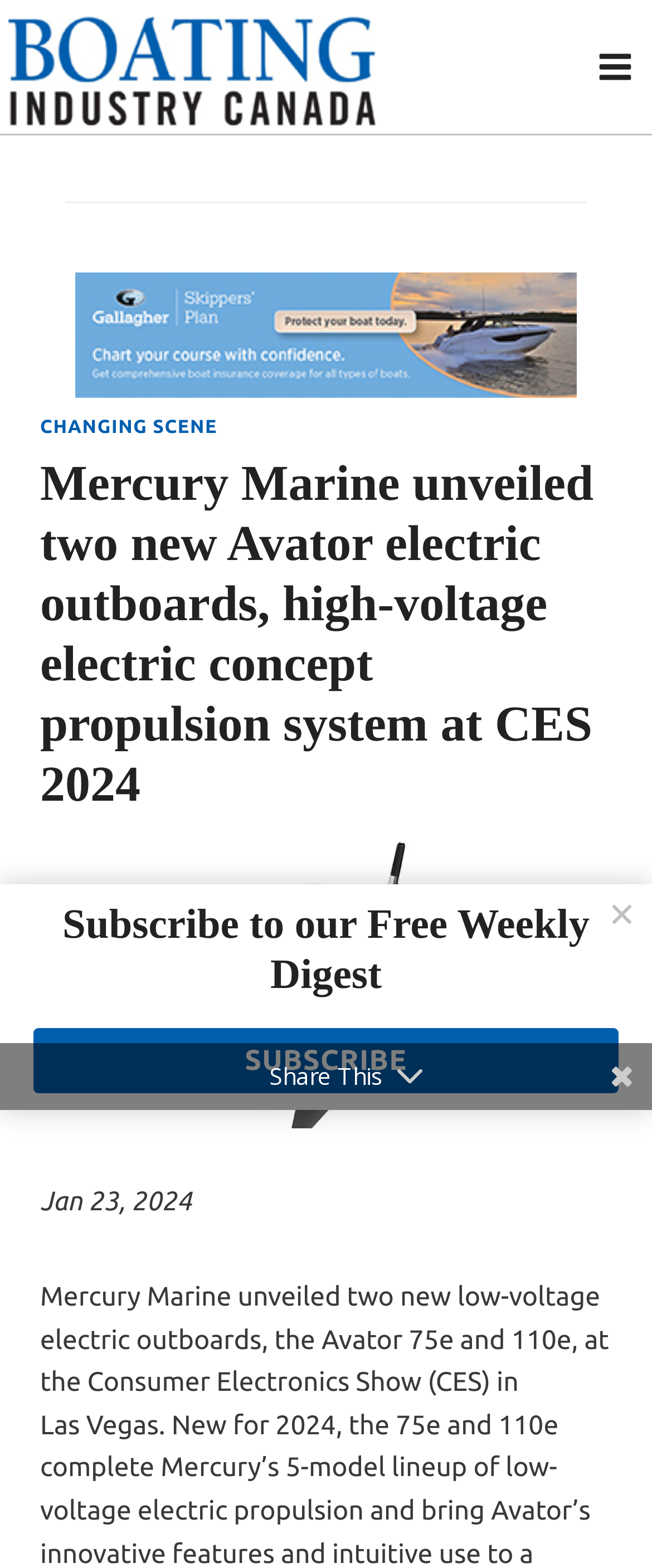Please determine the bounding box coordinates for the UI element described here. Use the format (top-left x, top-left y, bottom-right x, bottom-right y) with values bounded between 0 and 1: Toggle Menu

[0.902, 0.025, 0.987, 0.06]